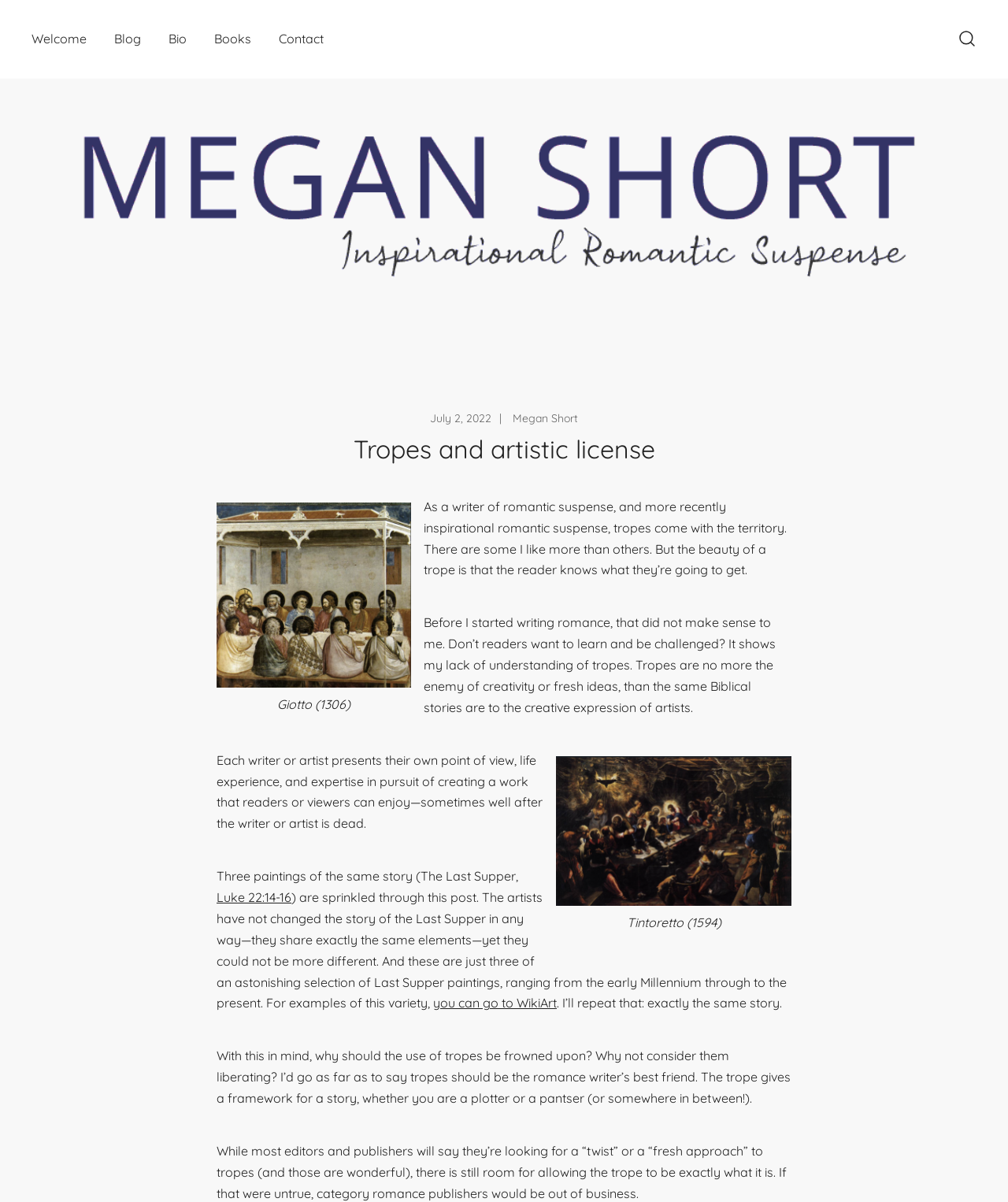Please identify the primary heading of the webpage and give its text content.

Tropes and artistic license